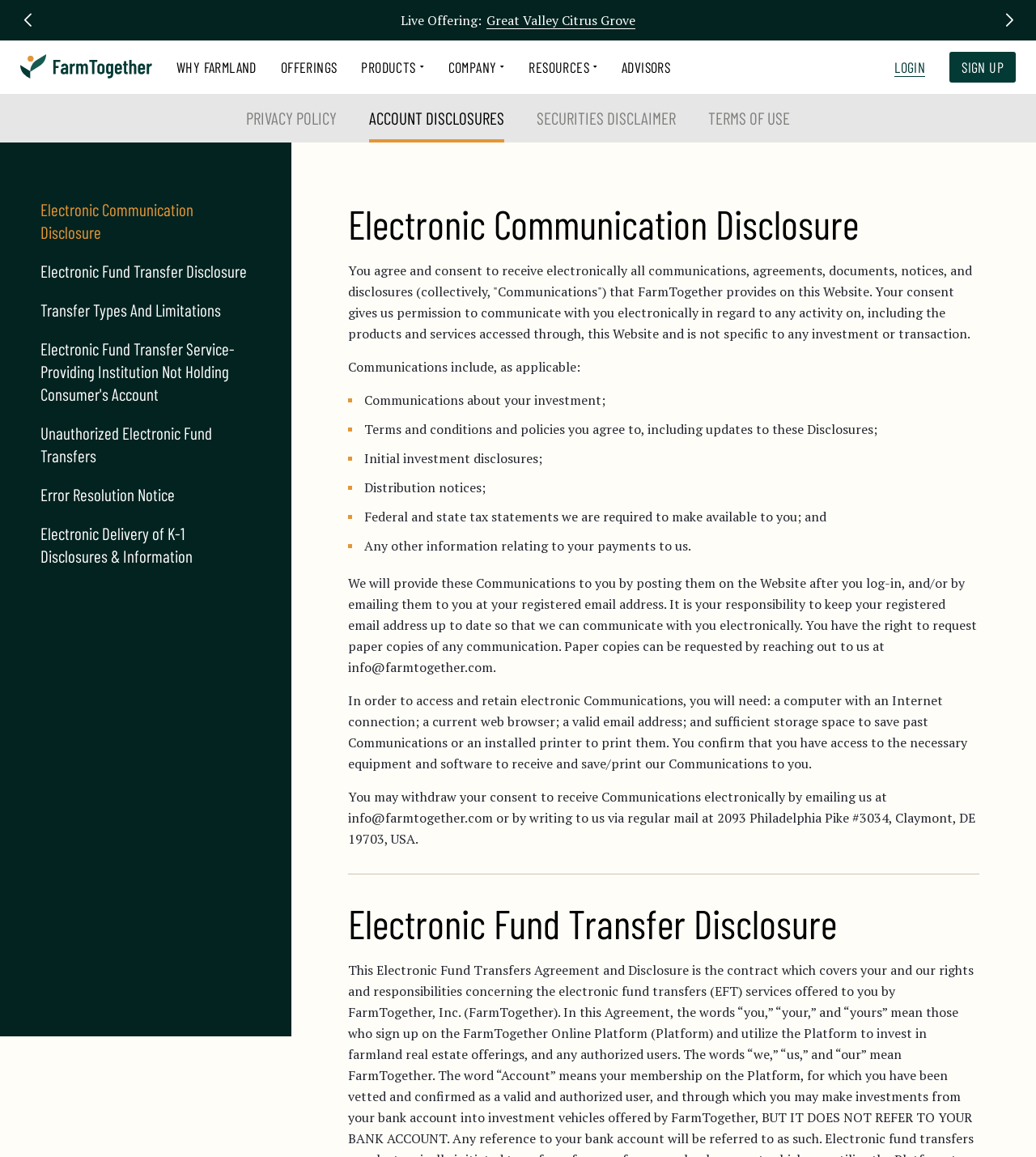Identify the bounding box coordinates of the clickable region to carry out the given instruction: "Click on LOGIN".

[0.863, 0.05, 0.893, 0.066]